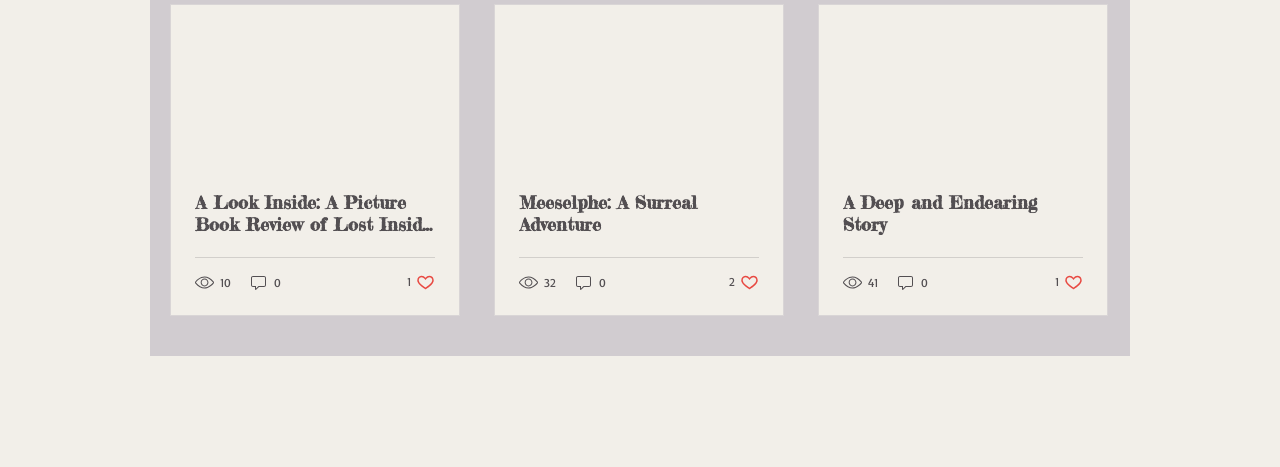How many comments does the first article have?
Please provide a single word or phrase as your answer based on the screenshot.

0 comments